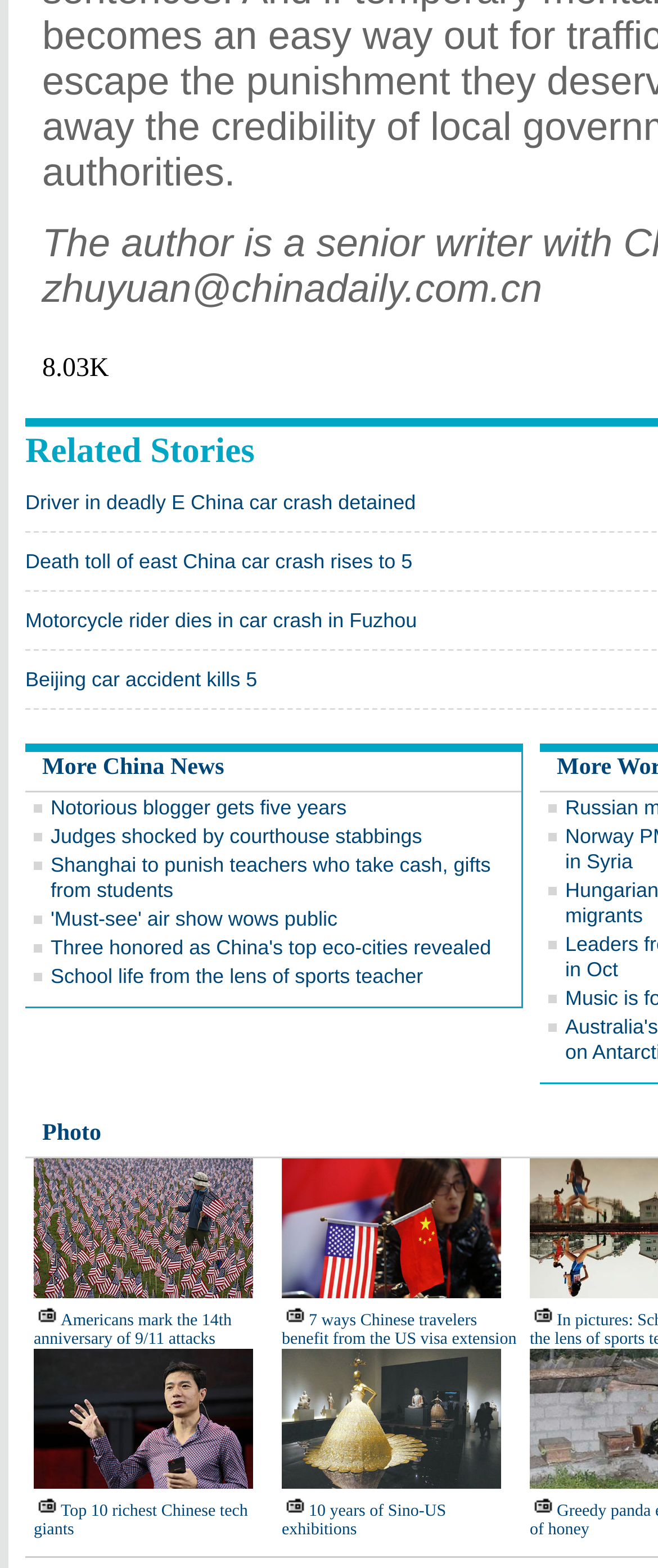Use a single word or phrase to answer this question: 
What is the number of related stories?

8.03K